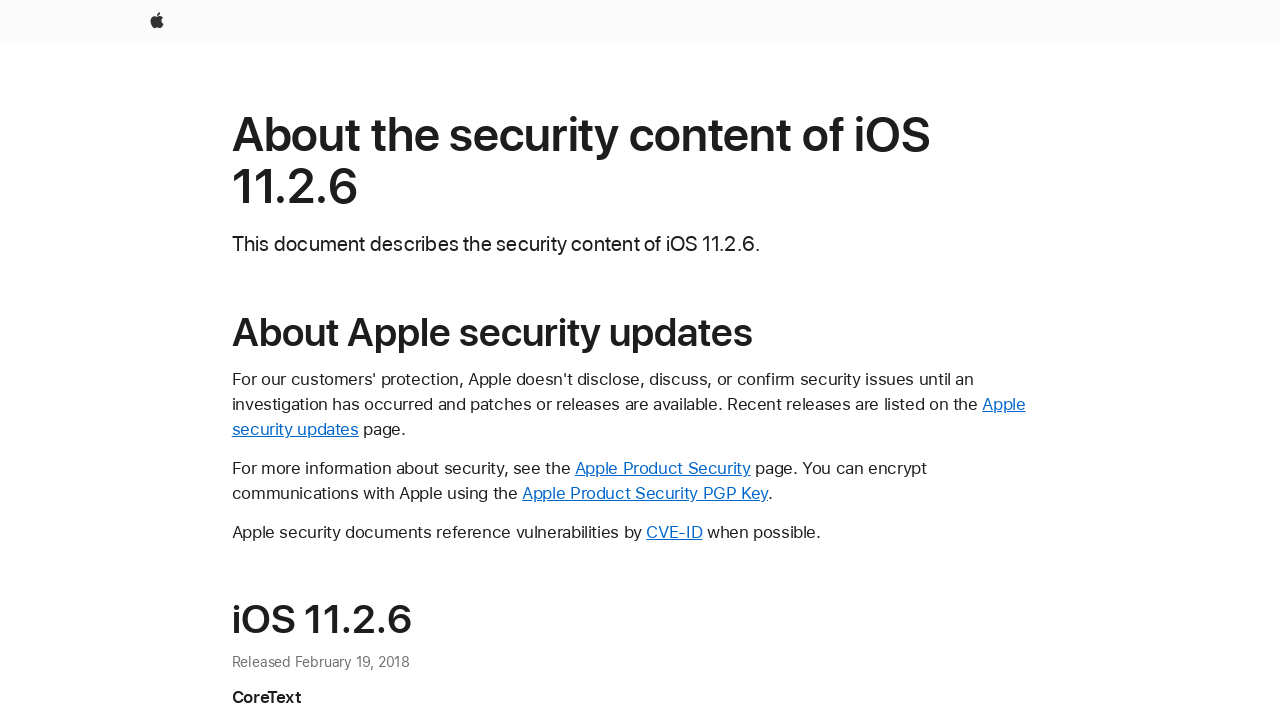Locate the primary heading on the webpage and return its text.

About the security content of iOS 11.2.6